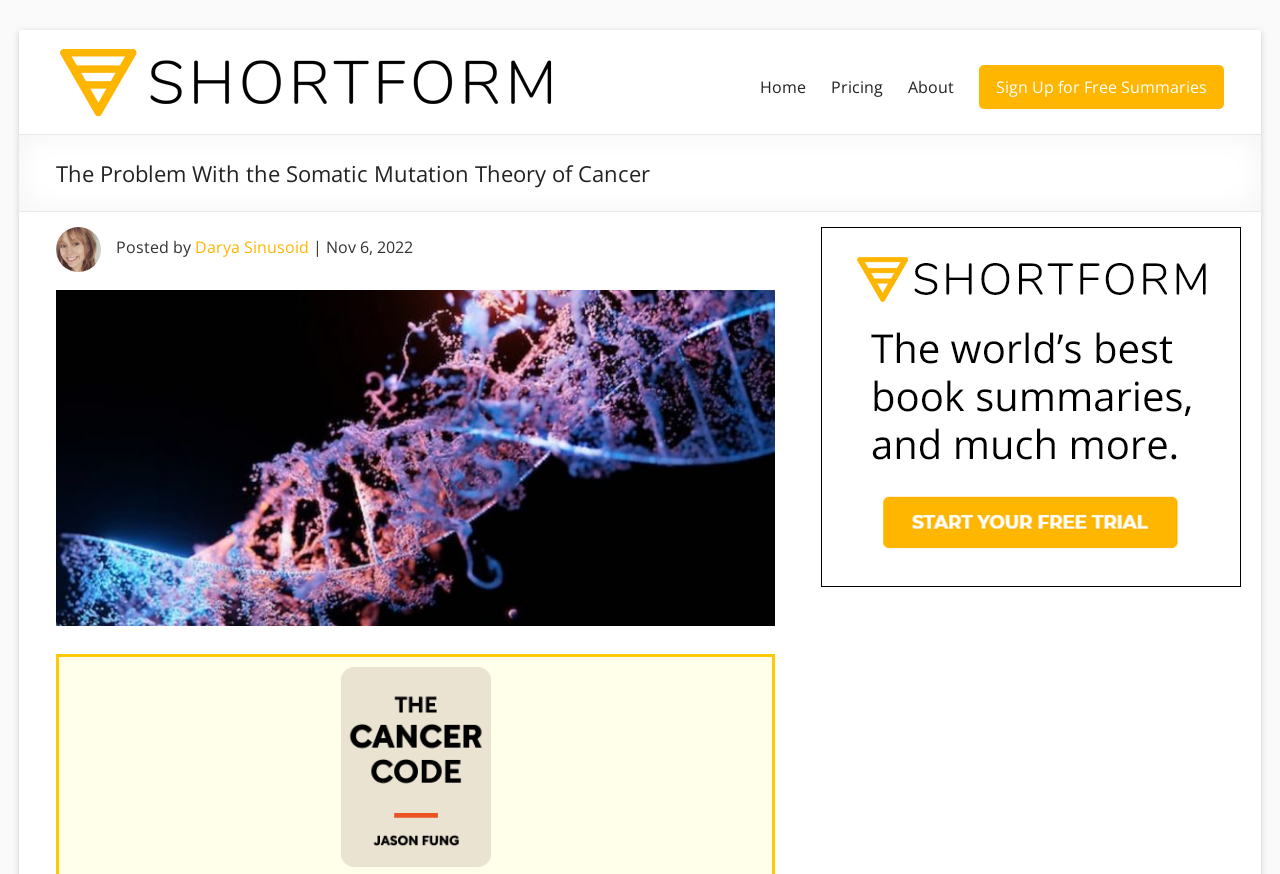Give the bounding box coordinates for the element described by: "Darya Sinusoid".

[0.153, 0.27, 0.242, 0.295]